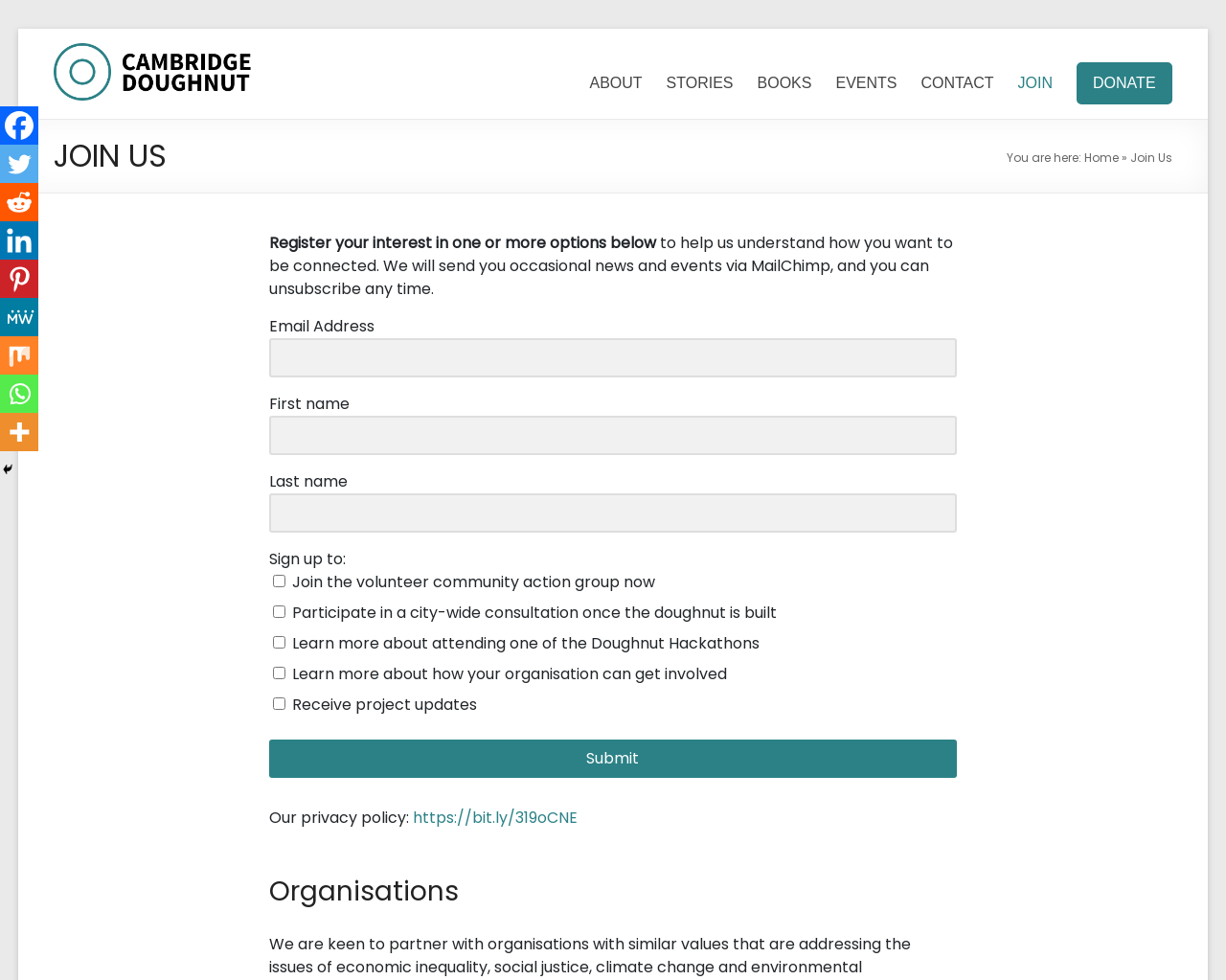Locate the bounding box coordinates of the area you need to click to fulfill this instruction: 'Click the 'Submit' button'. The coordinates must be in the form of four float numbers ranging from 0 to 1: [left, top, right, bottom].

[0.219, 0.754, 0.781, 0.793]